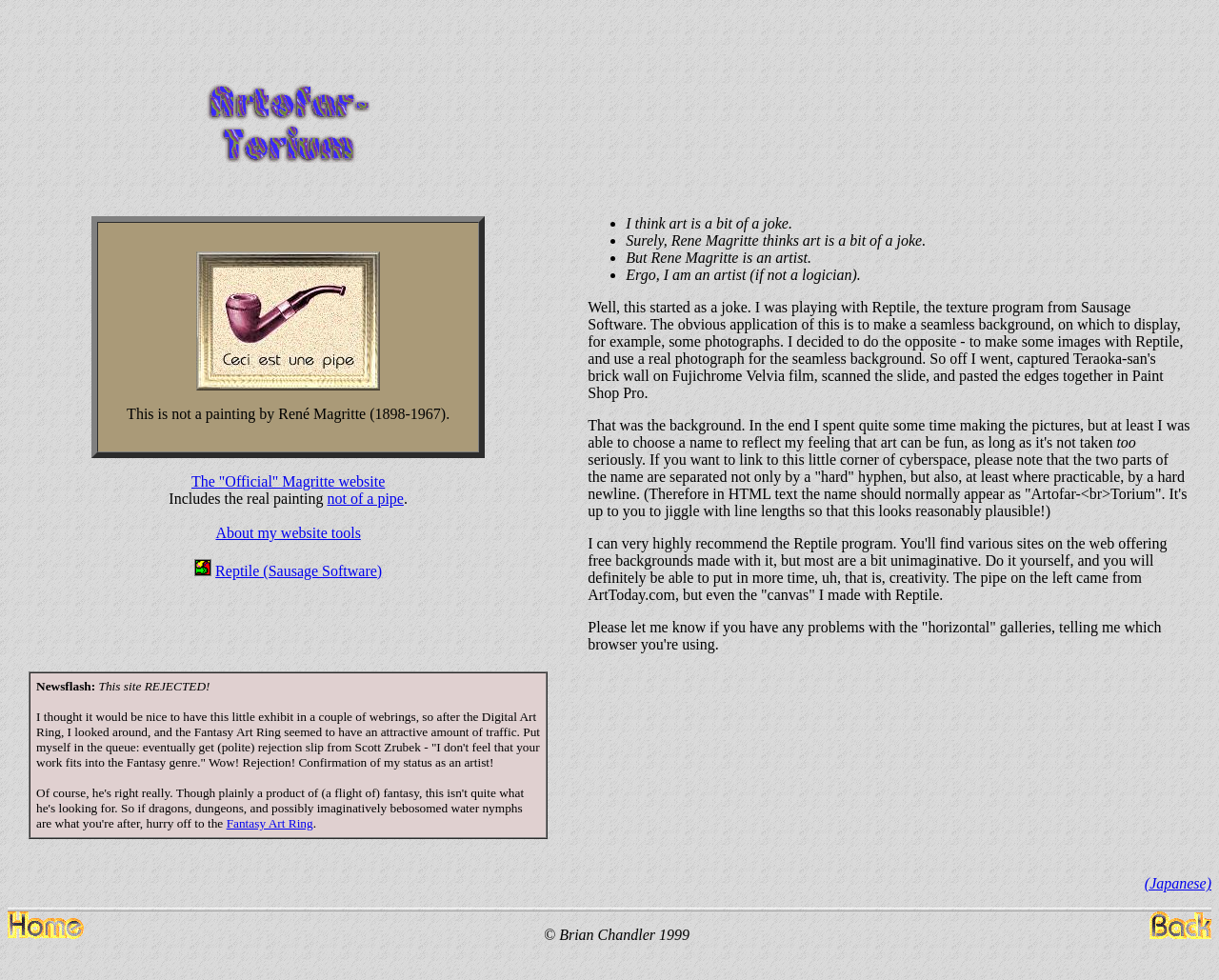Given the description "(Japanese)", determine the bounding box of the corresponding UI element.

[0.939, 0.893, 0.994, 0.91]